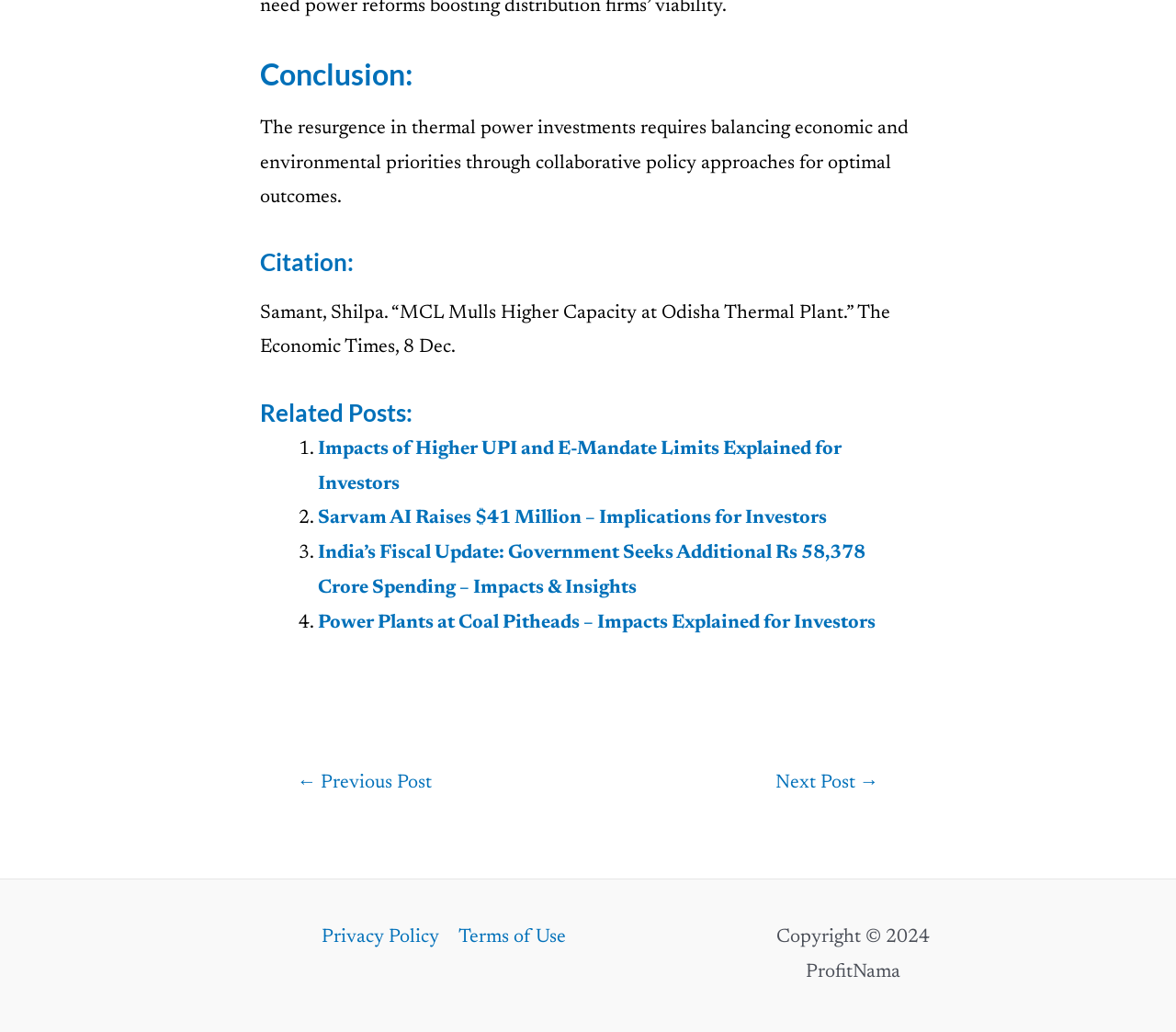Identify the bounding box coordinates of the HTML element based on this description: "Privacy Policy".

[0.274, 0.892, 0.382, 0.926]